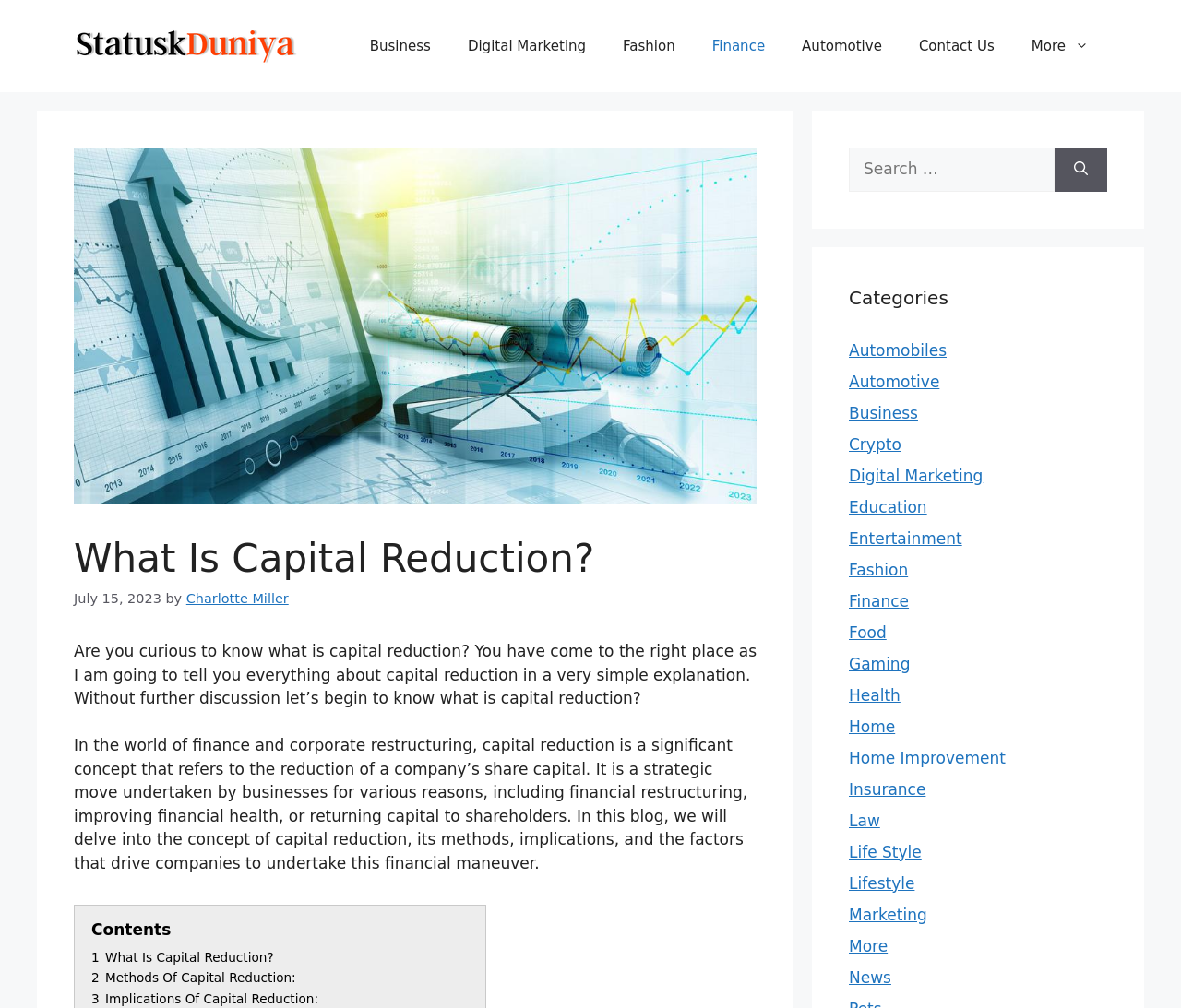Find the bounding box coordinates for the UI element that matches this description: "Life Style".

[0.719, 0.836, 0.78, 0.854]